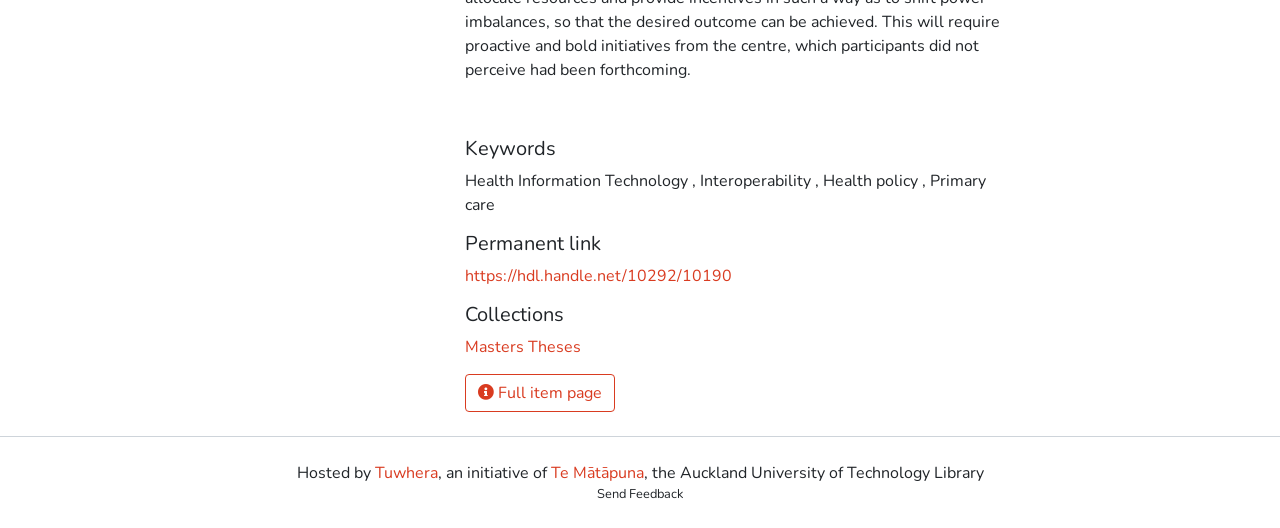What is the name of the library that hosts this item?
Refer to the image and provide a one-word or short phrase answer.

Auckland University of Technology Library